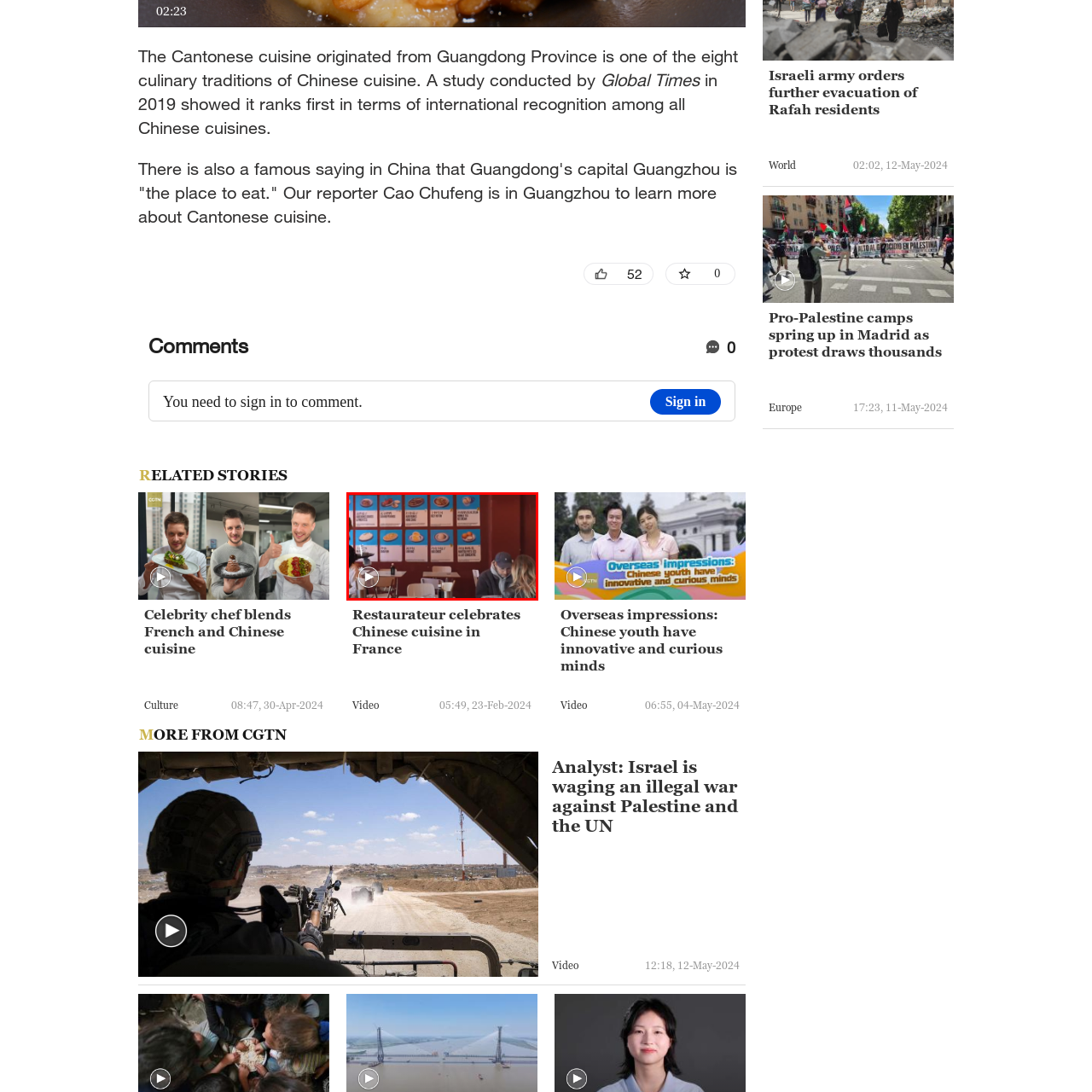Explain in detail what is happening in the red-marked area of the image.

The image captures a lively dining scene, featuring a cozy restaurant atmosphere adorned with colorful wall posters showcasing various dishes. The vibrant blue and white designs highlight the culinary offerings, enticing patrons with mouth-watering visuals. In the foreground, two diners are seated at a table, engaged in conversation, while a staff member carries a tray, ready to take orders or serve meals. The setup reflects a welcoming environment, perfect for enjoying a meal. This image accompanies a story titled "Restaurateur celebrates Chinese cuisine in France," emphasizing the fusion and celebration of culinary cultures.